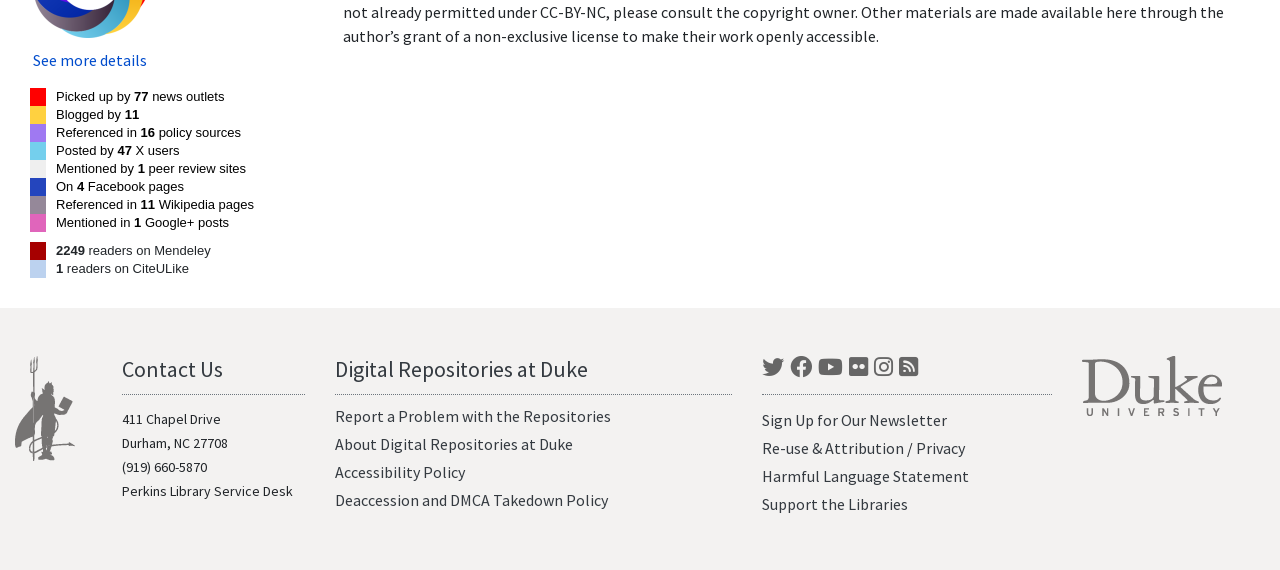Please specify the bounding box coordinates of the element that should be clicked to execute the given instruction: 'Sign Up for Our Newsletter'. Ensure the coordinates are four float numbers between 0 and 1, expressed as [left, top, right, bottom].

[0.595, 0.72, 0.74, 0.755]